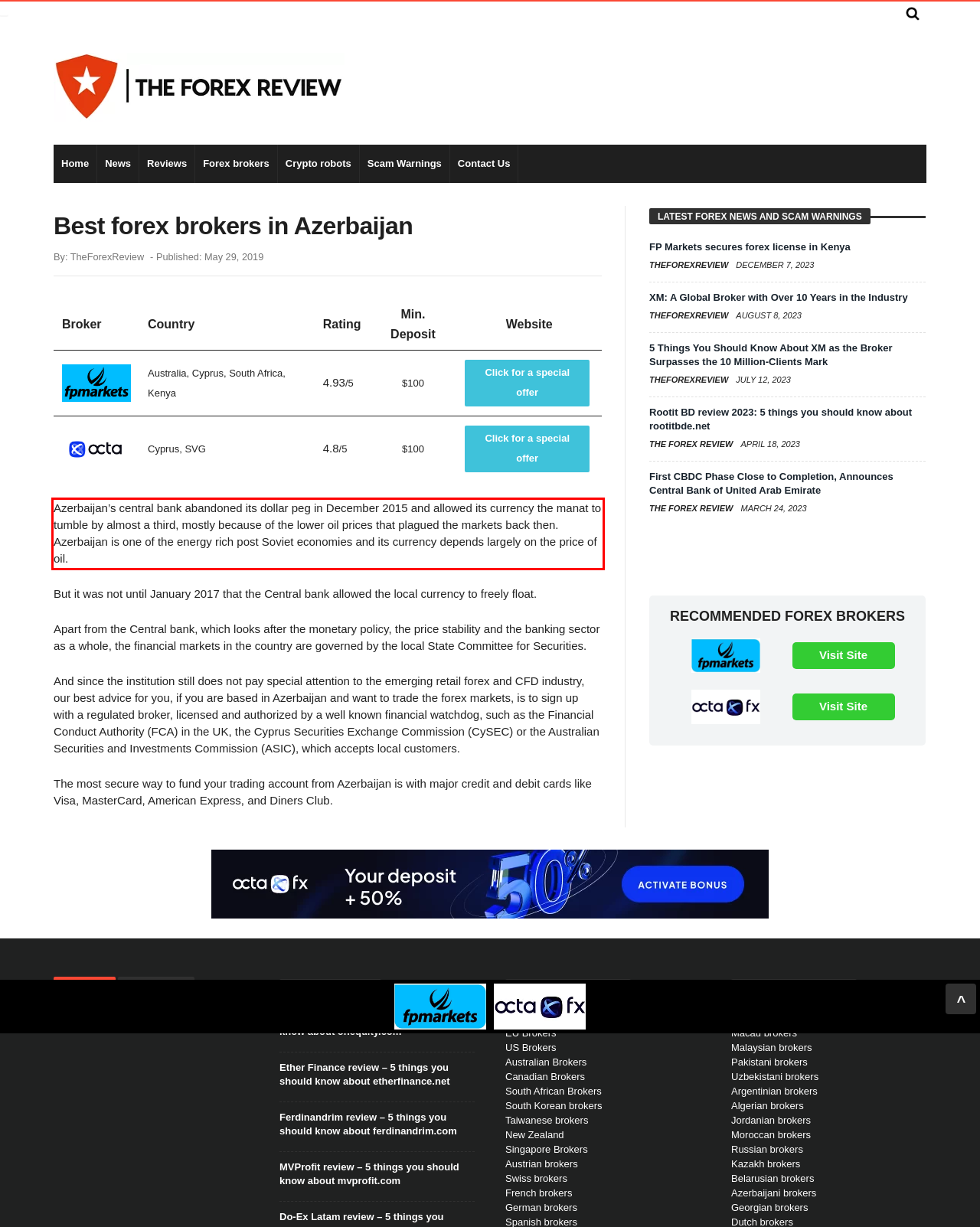Identify the red bounding box in the webpage screenshot and perform OCR to generate the text content enclosed.

Azerbaijan’s central bank abandoned its dollar peg in December 2015 and allowed its currency the manat to tumble by almost a third, mostly because of the lower oil prices that plagued the markets back then. Azerbaijan is one of the energy rich post Soviet economies and its currency depends largely on the price of oil.